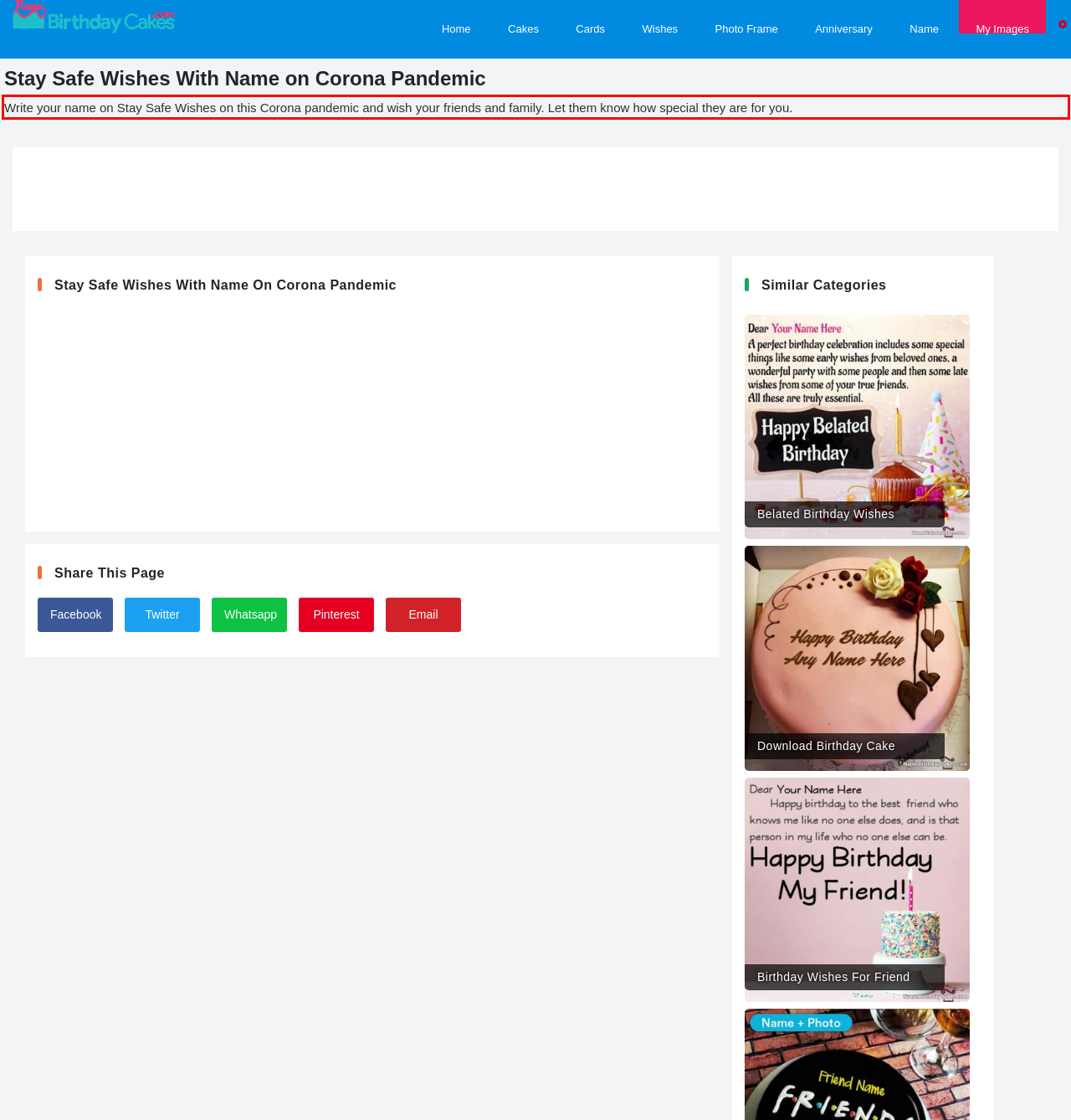From the given screenshot of a webpage, identify the red bounding box and extract the text content within it.

Write your name on Stay Safe Wishes on this Corona pandemic and wish your friends and family. Let them know how special they are for you.